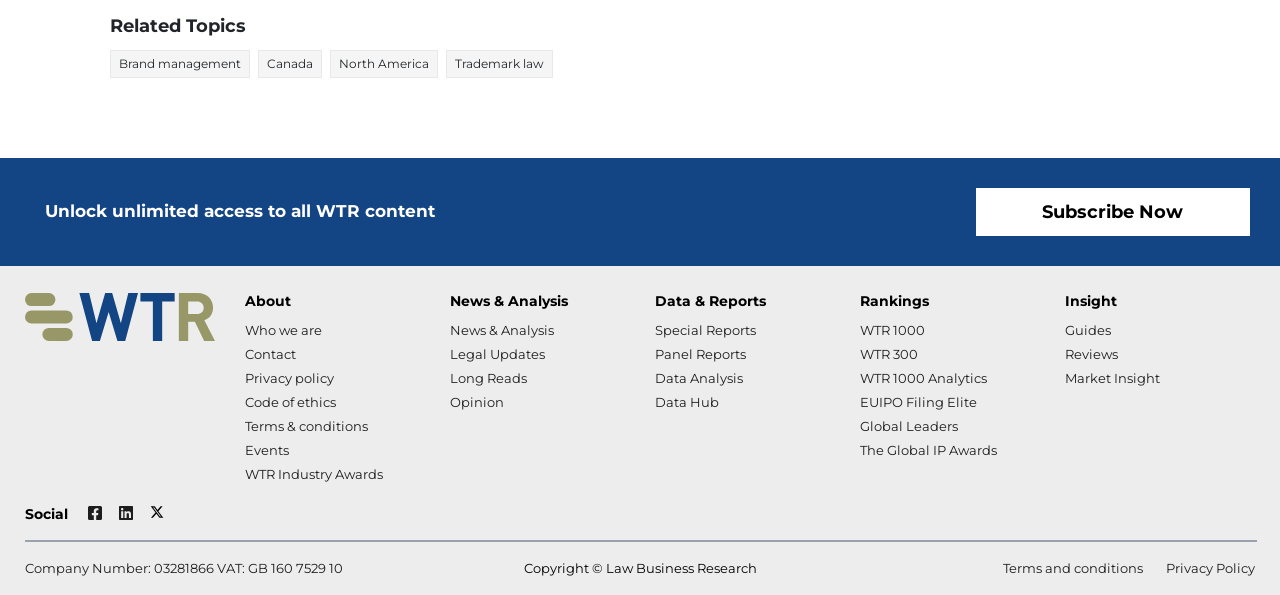Use the information in the screenshot to answer the question comprehensively: What is the topic of the webpage?

Based on the links and headings on the webpage, it appears to be related to trademark law and intellectual property. The links 'Trademark law', 'WTR 1000', and 'WTR 300' suggest that the webpage is focused on providing information and resources related to trademark law.